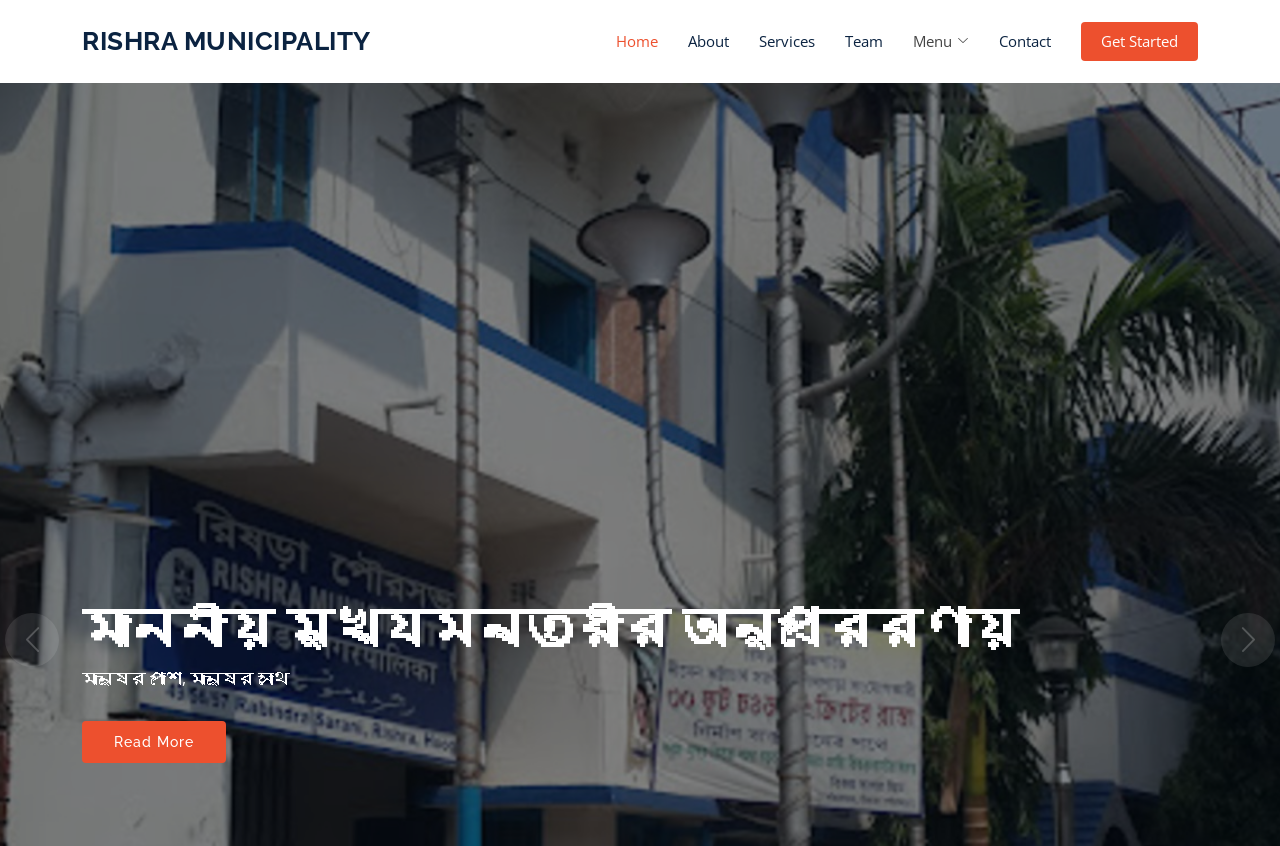From the given element description: "Rishra Municipality", find the bounding box for the UI element. Provide the coordinates as four float numbers between 0 and 1, in the order [left, top, right, bottom].

[0.064, 0.031, 0.289, 0.066]